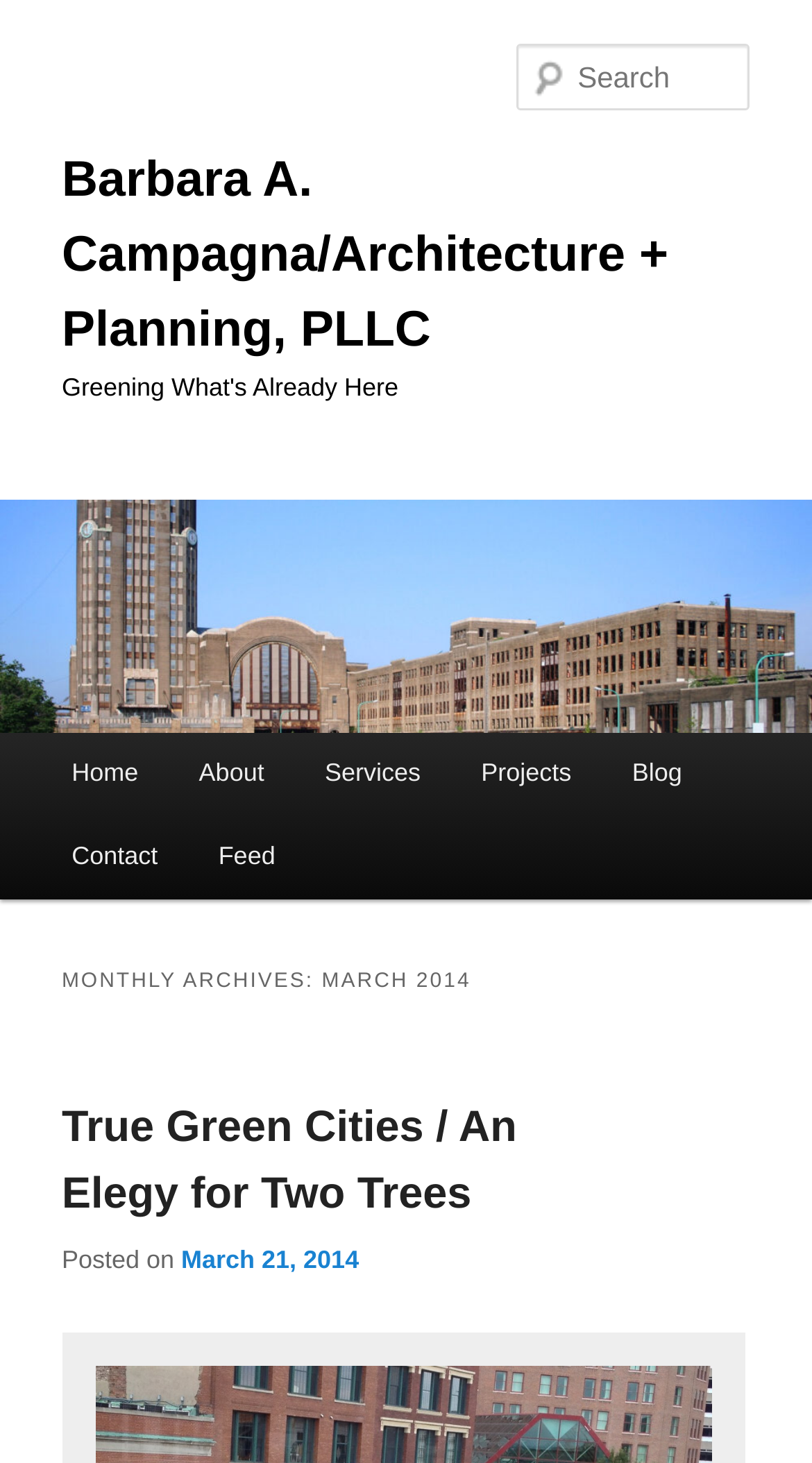Pinpoint the bounding box coordinates of the area that must be clicked to complete this instruction: "go to home page".

[0.051, 0.501, 0.208, 0.558]